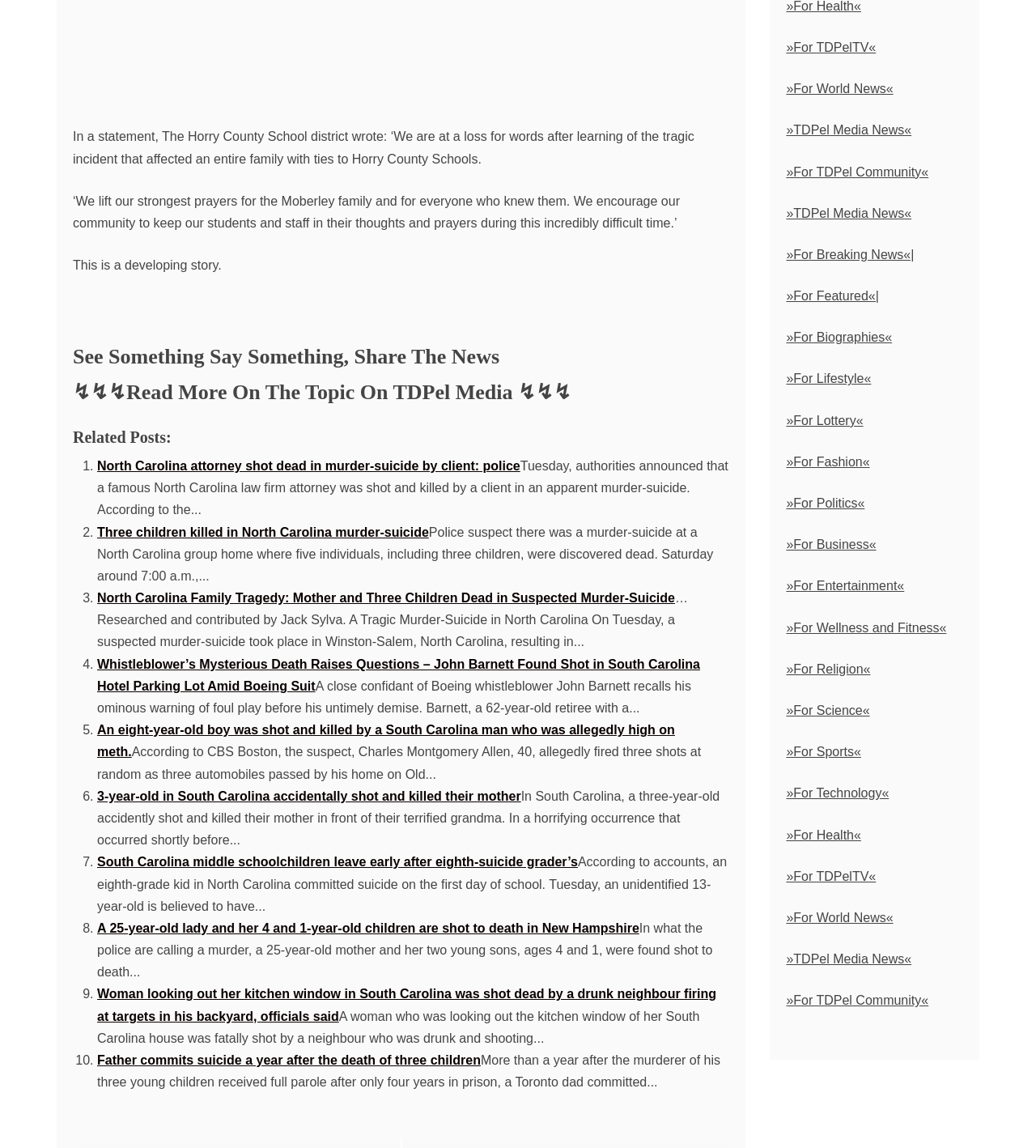Provide a brief response using a word or short phrase to this question:
What is the purpose of the 'See Something Say Something, Share The News' heading?

To encourage sharing